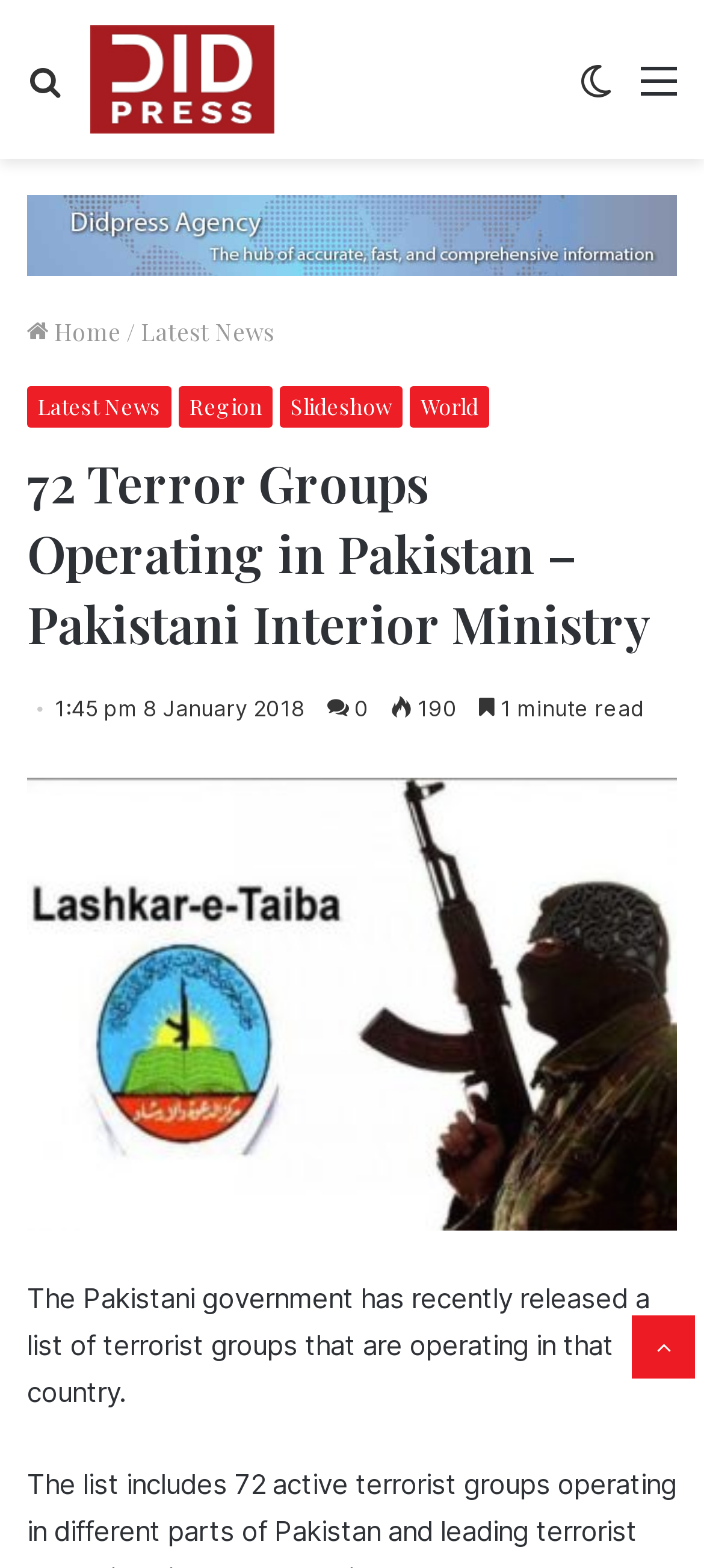What is the date and time of the article?
Please provide a single word or phrase as the answer based on the screenshot.

1:45 pm 8 January 2018